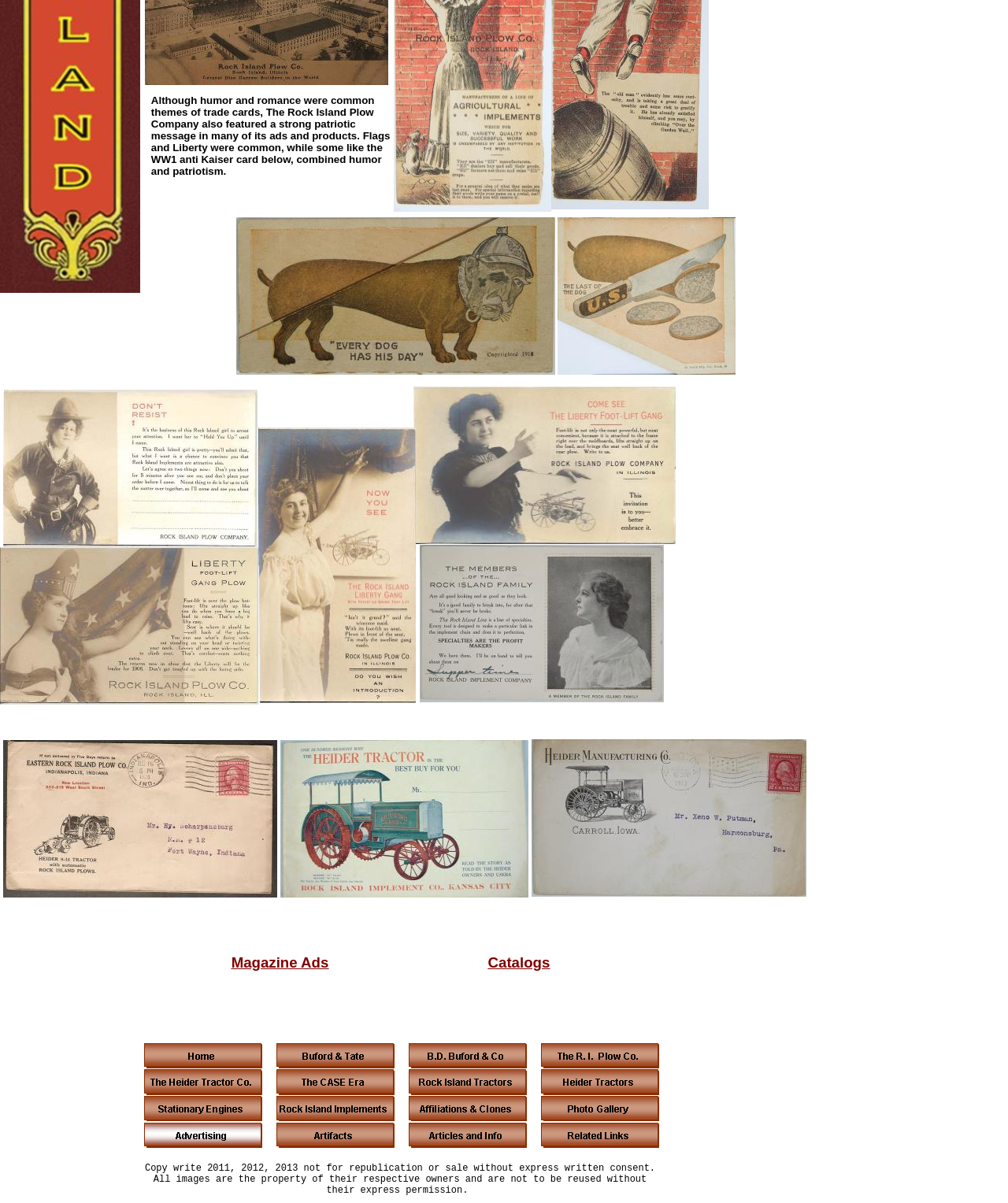Please analyze the image and provide a thorough answer to the question:
What type of content is presented in the tables?

The tables on the website contain both text and links, such as 'Magazine Ads' and 'Catalogs', which suggests that the tables are used to present categorized content related to trade cards.